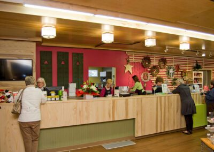How many employees are assisting customers?
Look at the image and answer with only one word or phrase.

Three